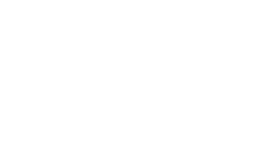What is required to initiate the Pyramid-Inspect mission?
Carefully examine the image and provide a detailed answer to the question.

According to the caption, players must obtain the 'Report: Pyramid-Inspect' to initiate the Pyramid-Inspect mission, which is a critical step in unlocking Preservation.